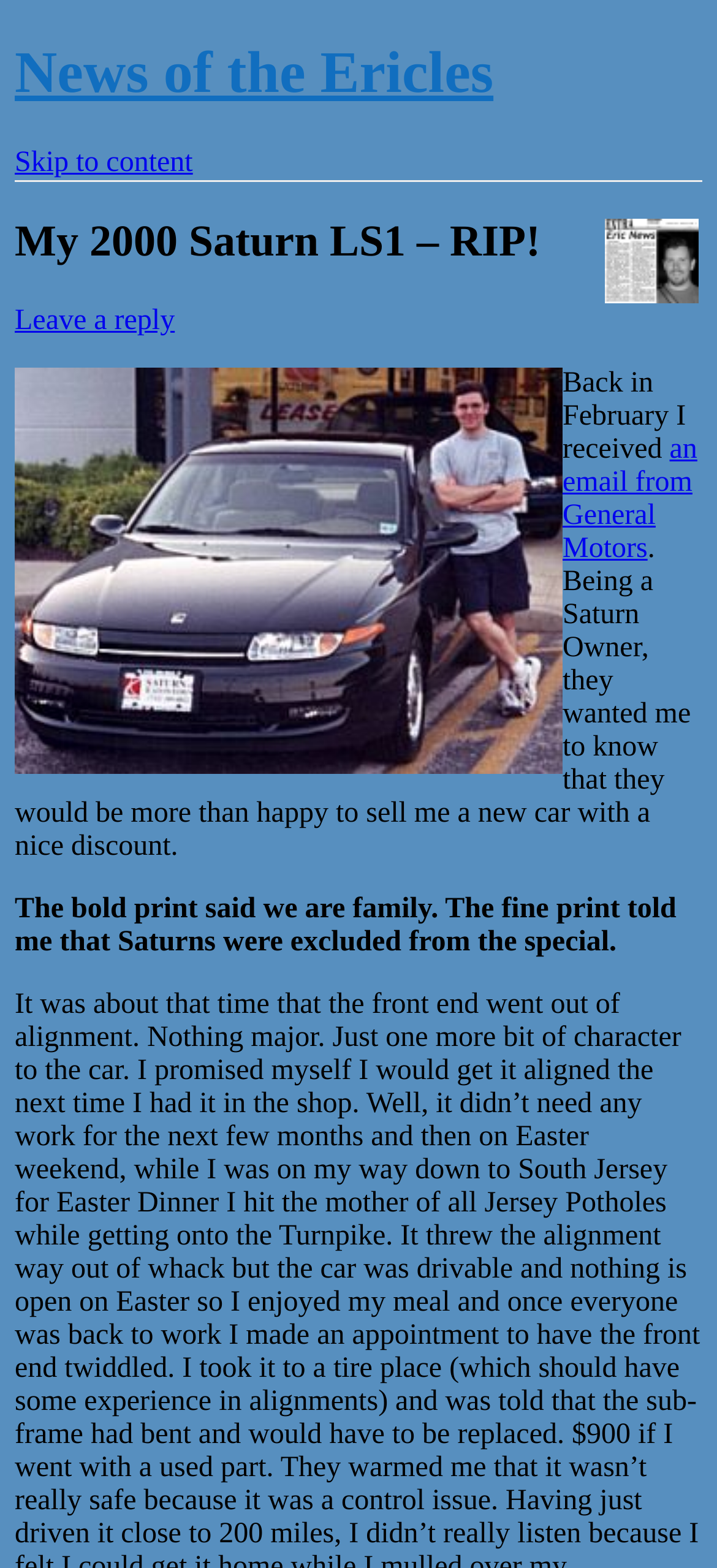Write an elaborate caption that captures the essence of the webpage.

The webpage is about the author's personal experience with their 2000 Saturn LS1, which is no longer in use. At the top of the page, there is a heading that reads "News of the Ericles" with a link to the same title. Below this, there is a link to "Skip to content". 

The main content of the page is divided into two sections. On the left side, there is a header with a heading that reads "My 2000 Saturn LS1 – RIP! News" accompanied by a small image. Below this, there is a link to "Leave a reply". 

On the right side of the header, there is a large image with the caption "Brand New in 2000". Below this image, there is a block of text that describes the author's experience with General Motors, including an email they received offering a discount on a new car. The text also mentions that Saturns were excluded from the special offer.